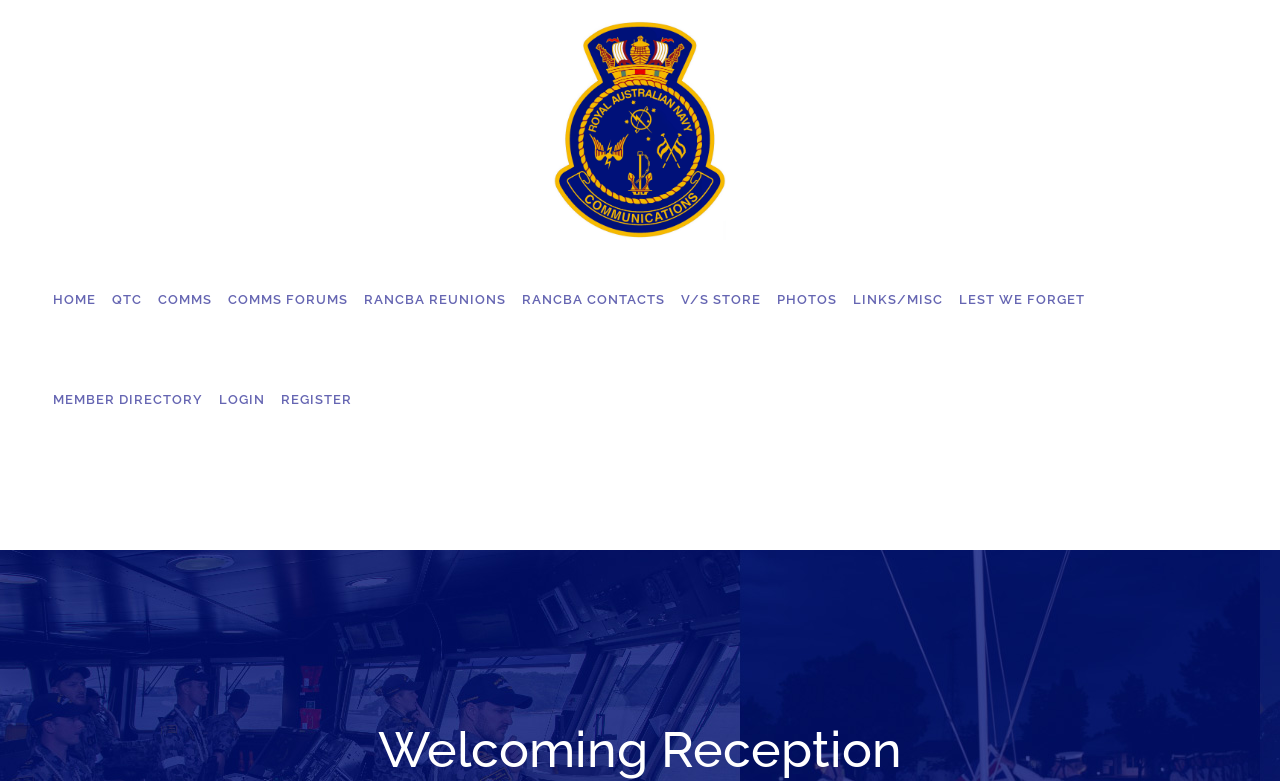Please provide a one-word or short phrase answer to the question:
How many navigation links are there?

11